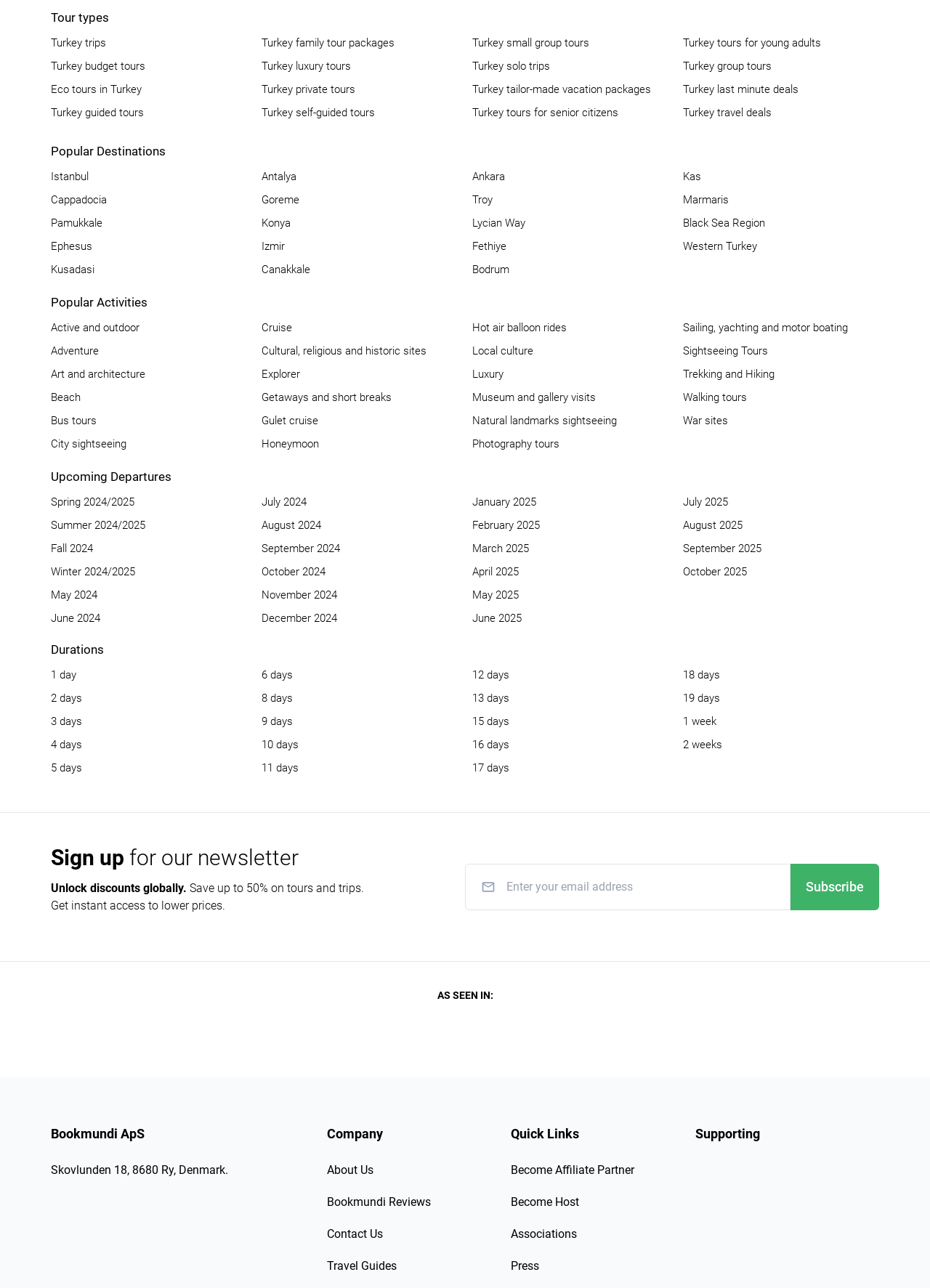Find the bounding box coordinates for the UI element whose description is: "Turkey private tours". The coordinates should be four float numbers between 0 and 1, in the format [left, top, right, bottom].

[0.281, 0.064, 0.382, 0.074]